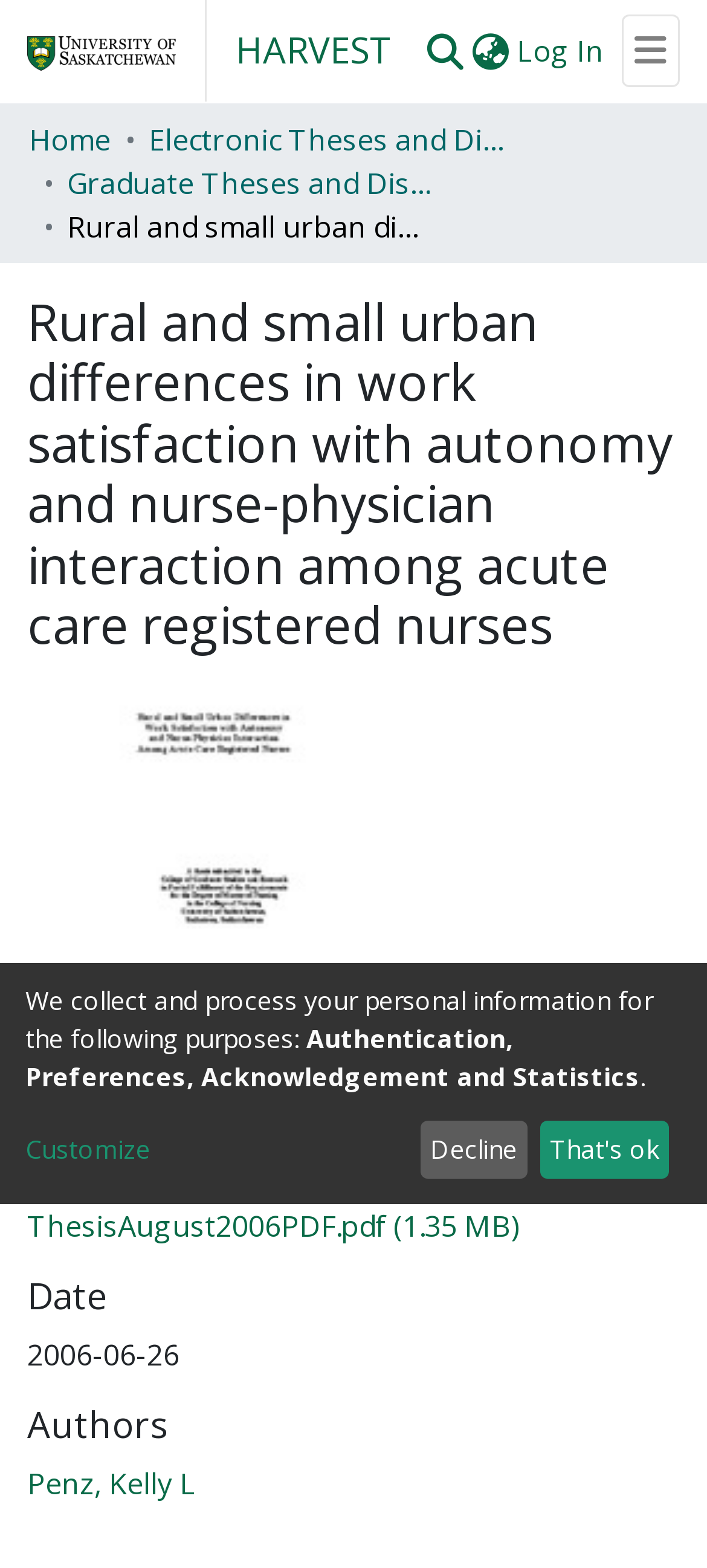What is the file format of the thesis?
Using the picture, provide a one-word or short phrase answer.

PDF